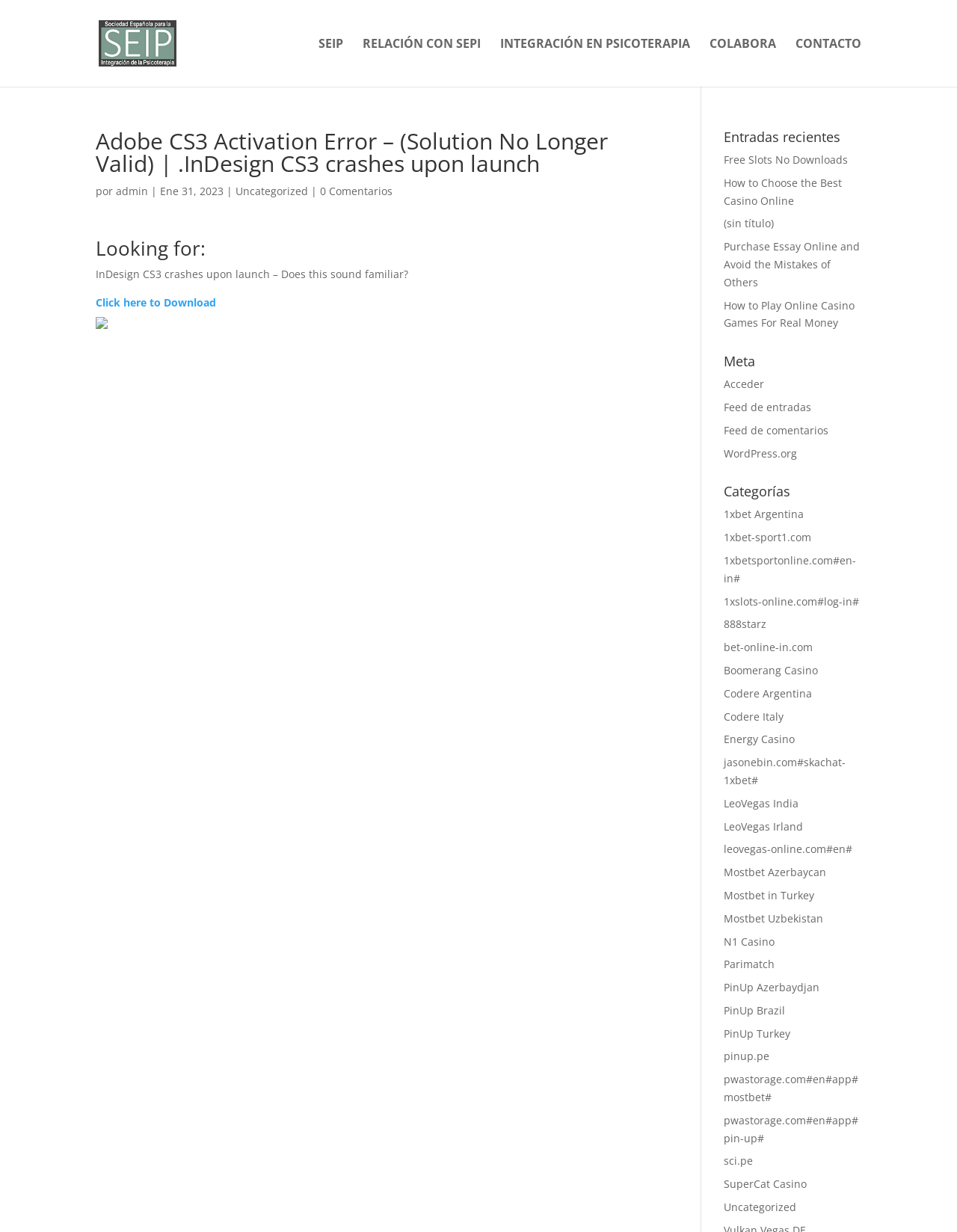Respond with a single word or phrase:
What is the text of the heading above the list of categories?

Categorías